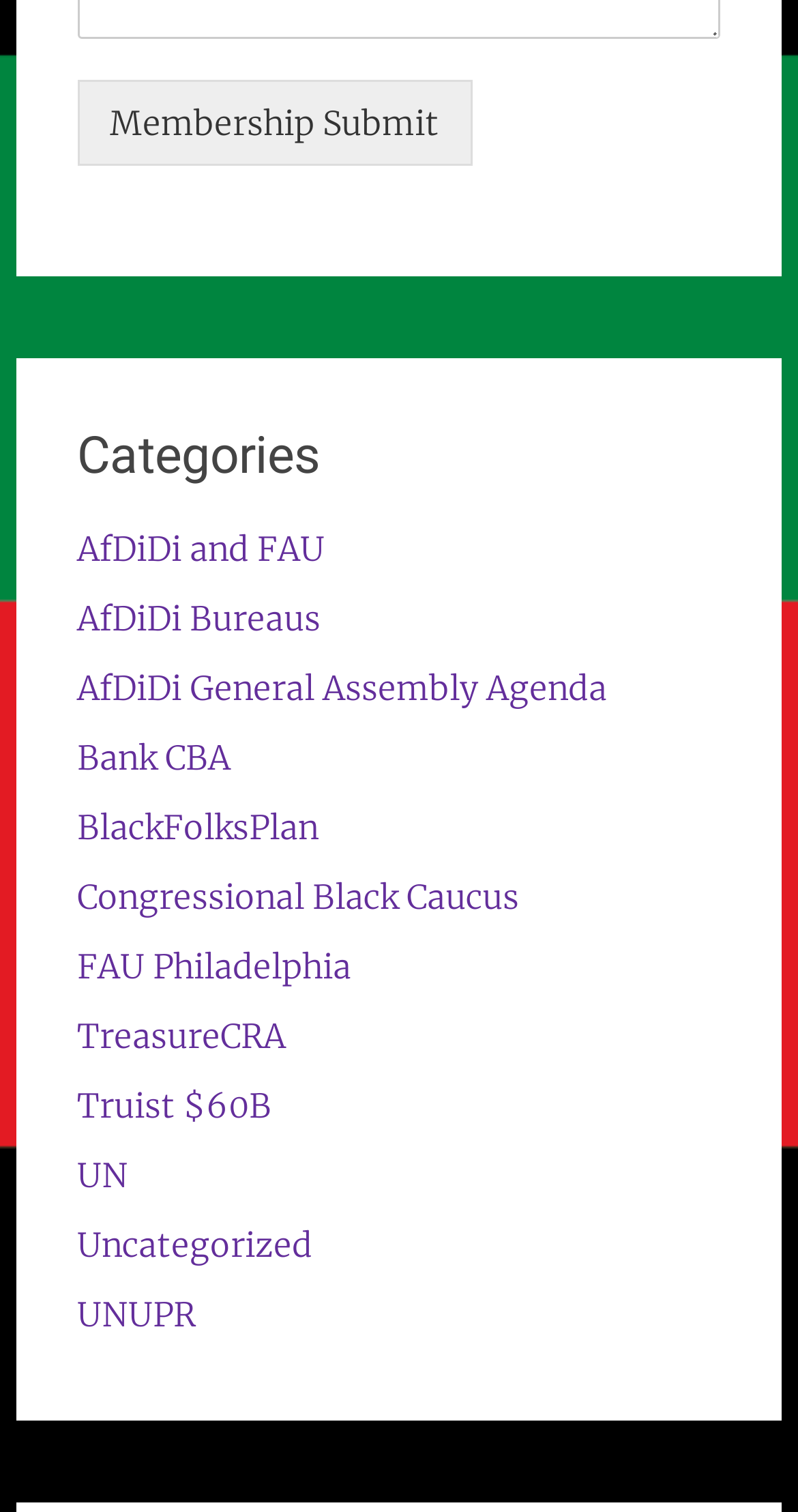How many links are under the 'Categories' heading?
Please answer the question with as much detail as possible using the screenshot.

By counting the number of link elements under the 'Categories' heading, I found 11 links with different texts, ranging from 'AfDiDi and FAU' to 'UNUPR'.